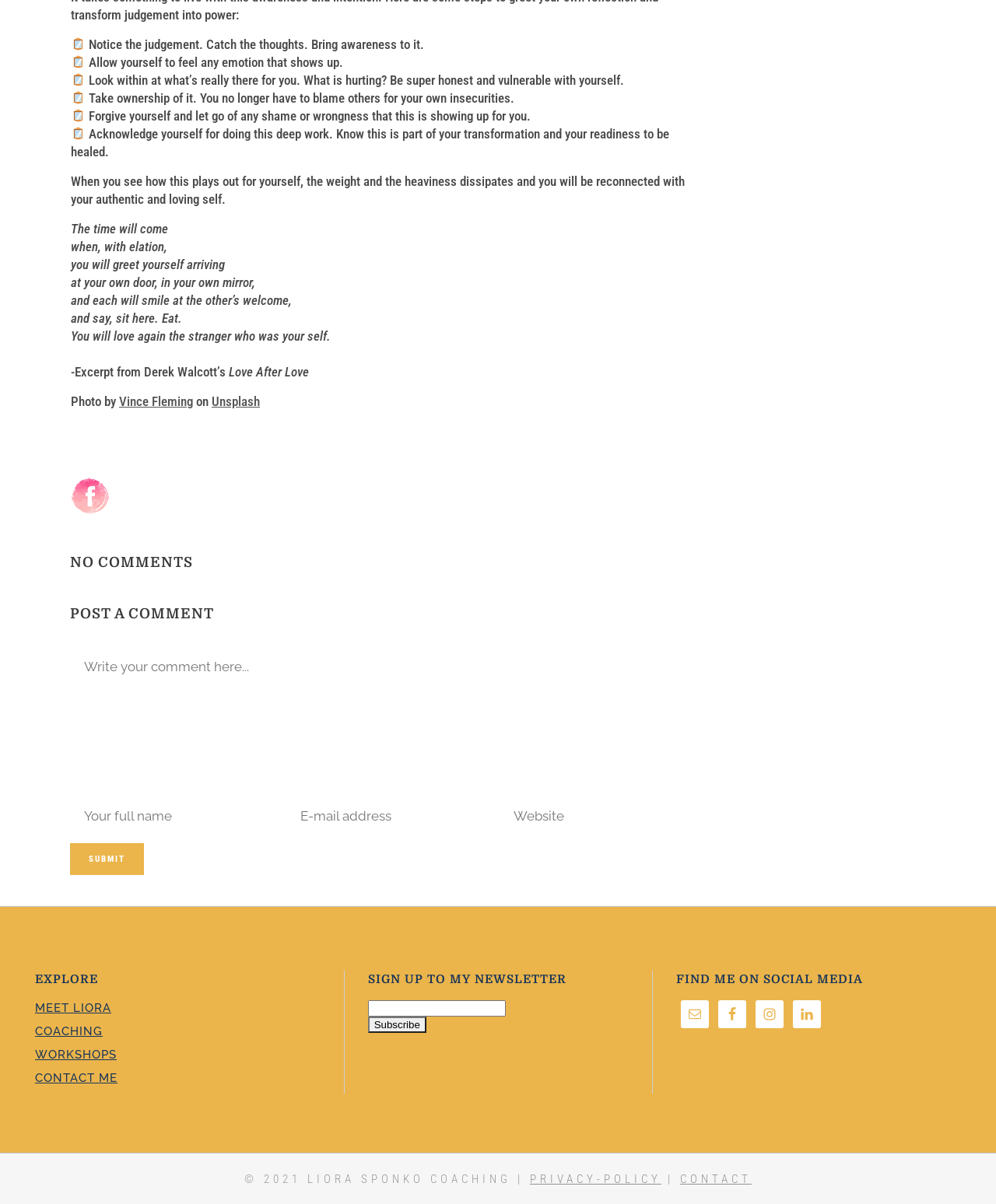Identify the bounding box coordinates for the UI element described by the following text: "name="url" placeholder="Website"". Provide the coordinates as four float numbers between 0 and 1, in the format [left, top, right, bottom].

[0.501, 0.665, 0.699, 0.691]